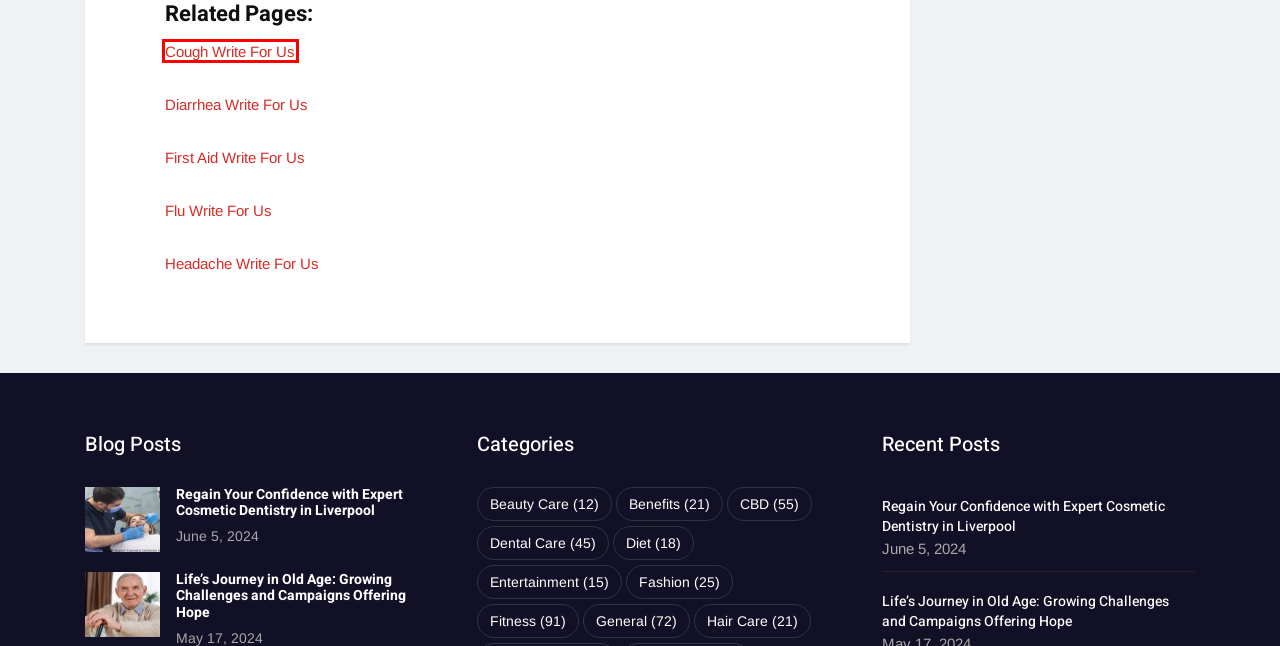You are given a webpage screenshot where a red bounding box highlights an element. Determine the most fitting webpage description for the new page that loads after clicking the element within the red bounding box. Here are the candidates:
A. All you Need to Know about Fashion Archives - 2023
B. 10 Natural Remedies For A Perfect Glowing Complexion - 2024
C. Diarrhea Write For Us - Guest Post, Contribute, and Submit Post
D. 5 Common Signs of Thyroid Issues - 2023
E. Cough Write For Us - Guest Post, Contribute, and Submit Post
F. Headache Write For Us - Guest Post, Contribute, and Submit Post
G. Flu Write For Us - Guest Post, Contribute, and Submit Post - Health Upp
H. First Aid Write For Us - Guest Post, Contribute, and Submit Post

E